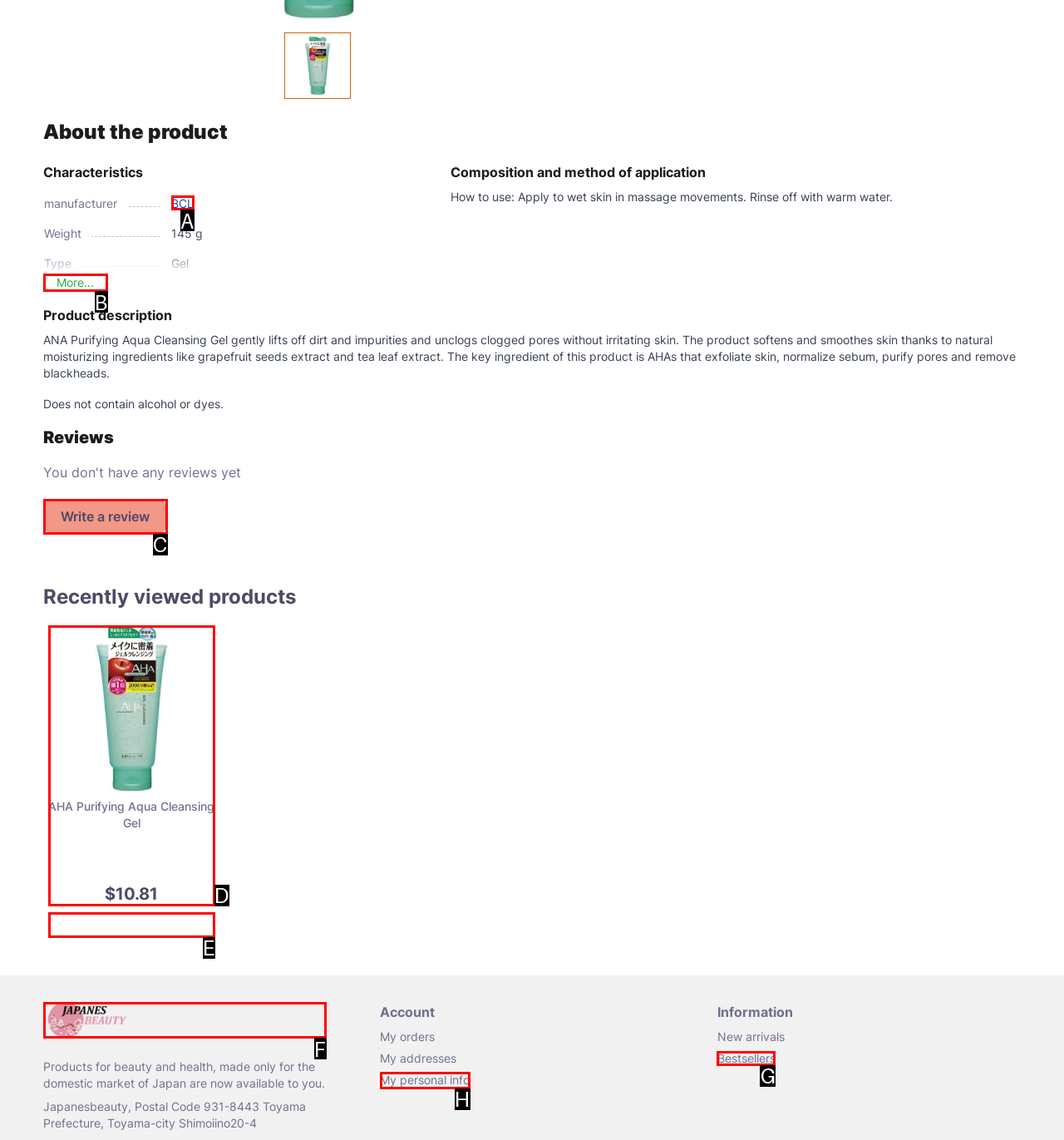Based on the given description: More..., determine which HTML element is the best match. Respond with the letter of the chosen option.

B